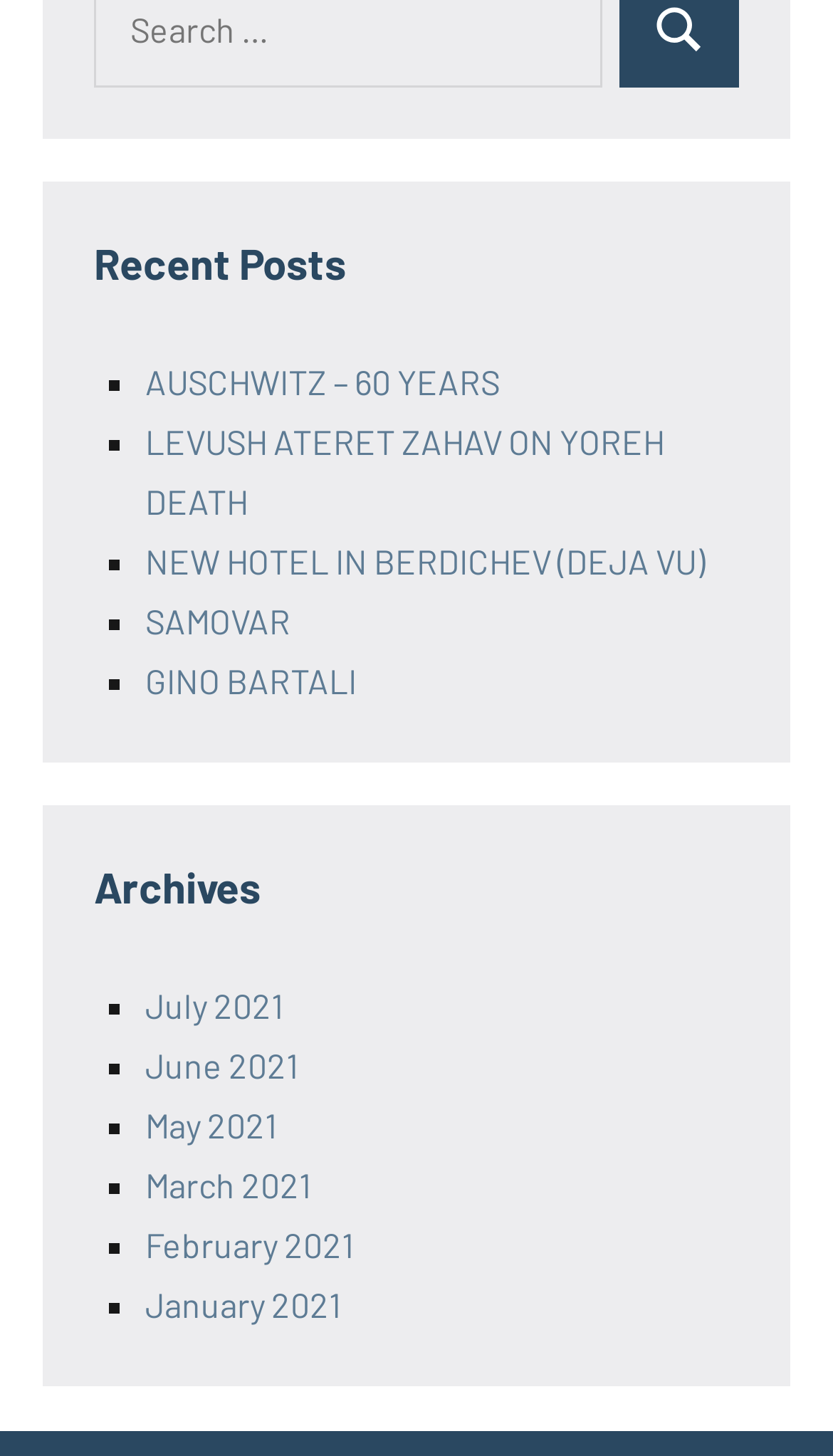Determine the bounding box coordinates of the section I need to click to execute the following instruction: "explore posts from 'February 2021'". Provide the coordinates as four float numbers between 0 and 1, i.e., [left, top, right, bottom].

[0.174, 0.84, 0.426, 0.868]